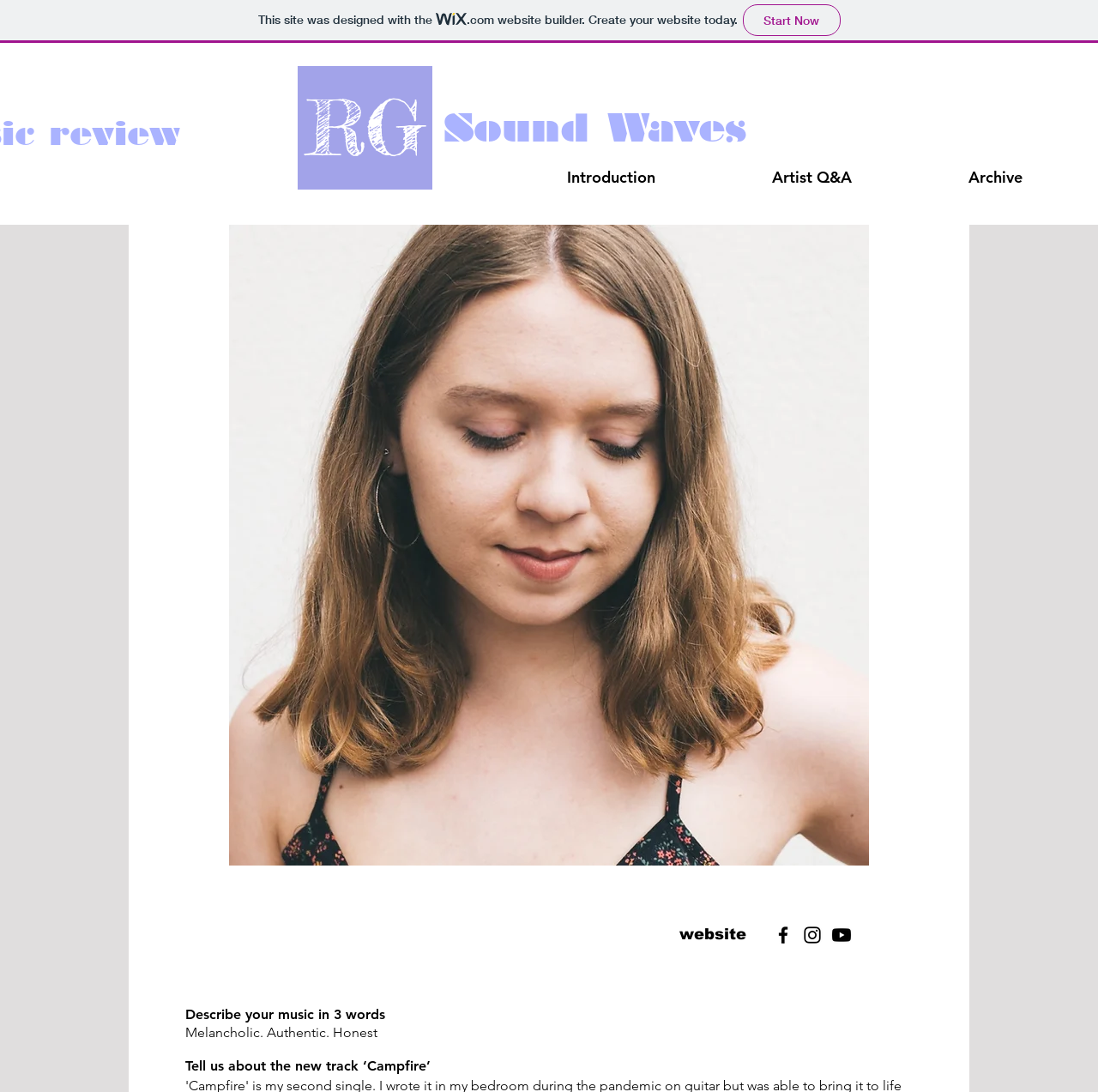Locate the bounding box coordinates of the clickable element to fulfill the following instruction: "Explore the 'Archive'". Provide the coordinates as four float numbers between 0 and 1 in the format [left, top, right, bottom].

[0.829, 0.143, 0.984, 0.182]